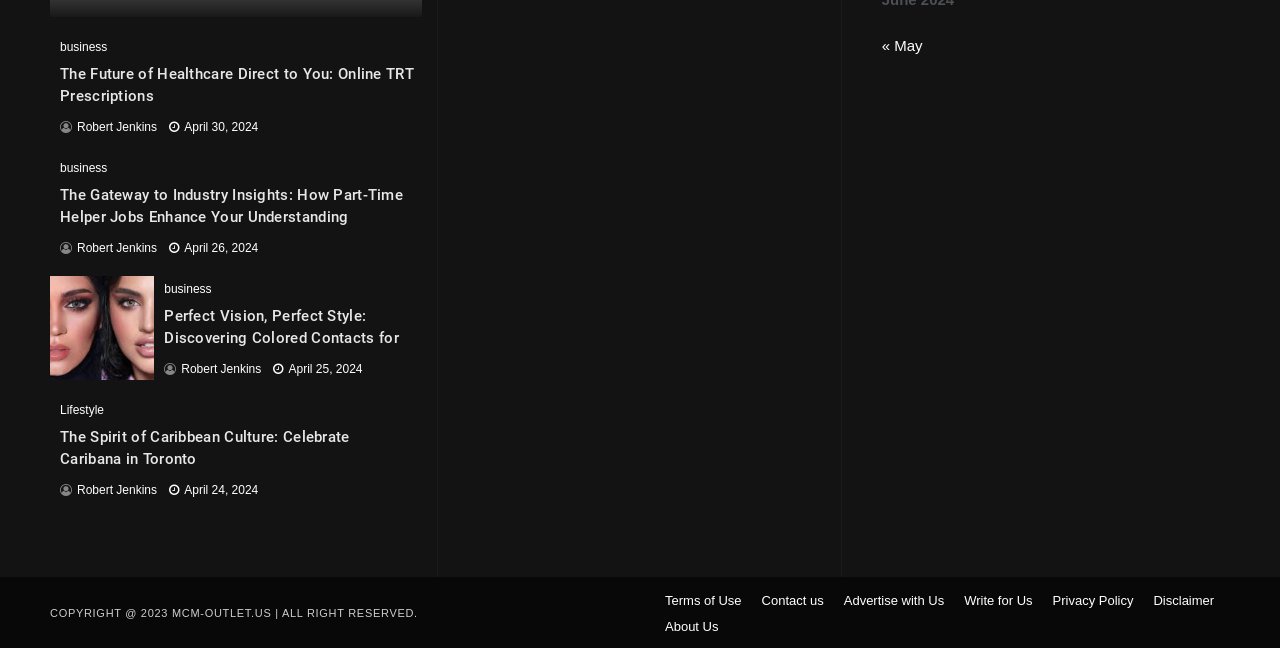Identify the bounding box coordinates for the region to click in order to carry out this instruction: "Go to the 'Lifestyle' section". Provide the coordinates using four float numbers between 0 and 1, formatted as [left, top, right, bottom].

[0.047, 0.622, 0.081, 0.644]